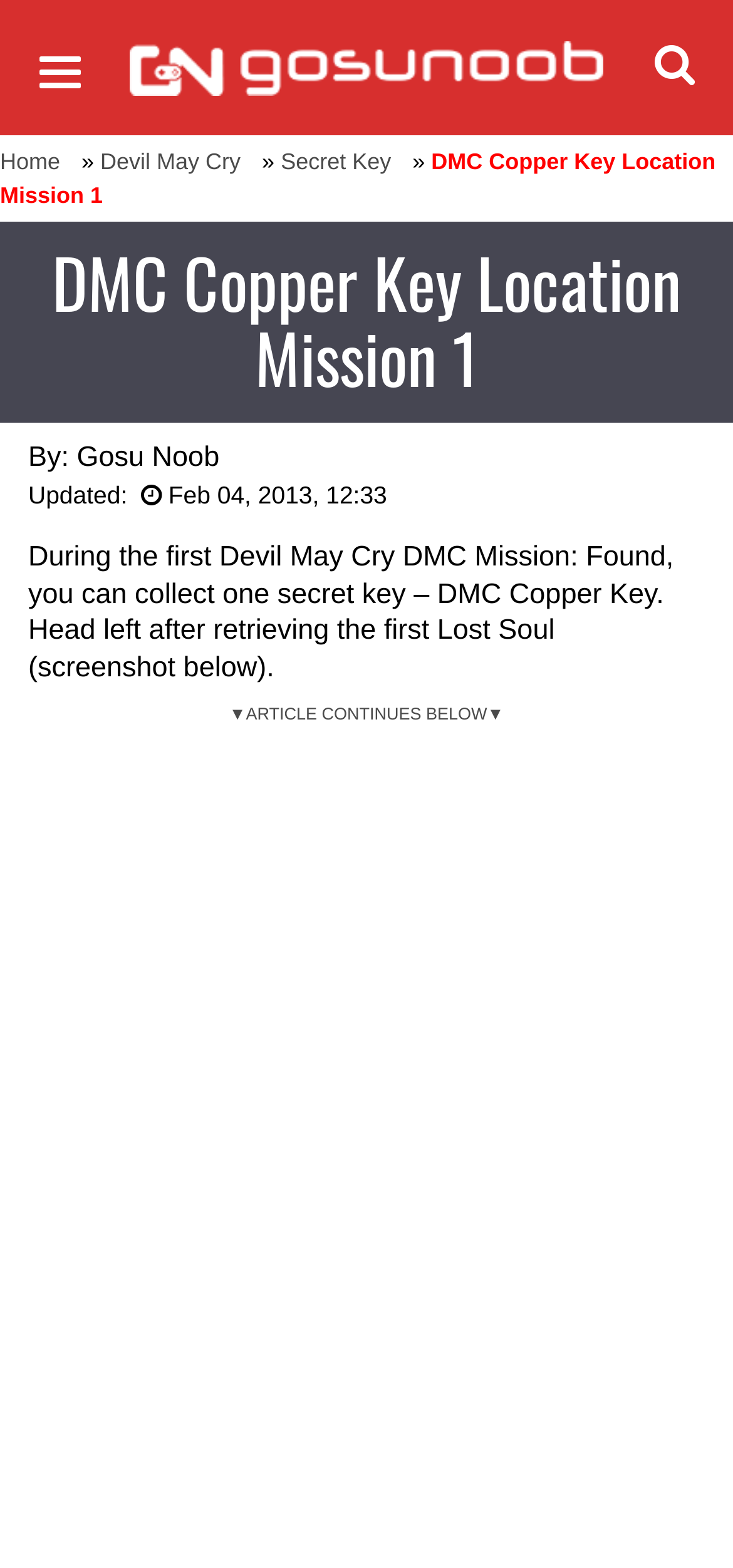Identify the text that serves as the heading for the webpage and generate it.

DMC Copper Key Location Mission 1